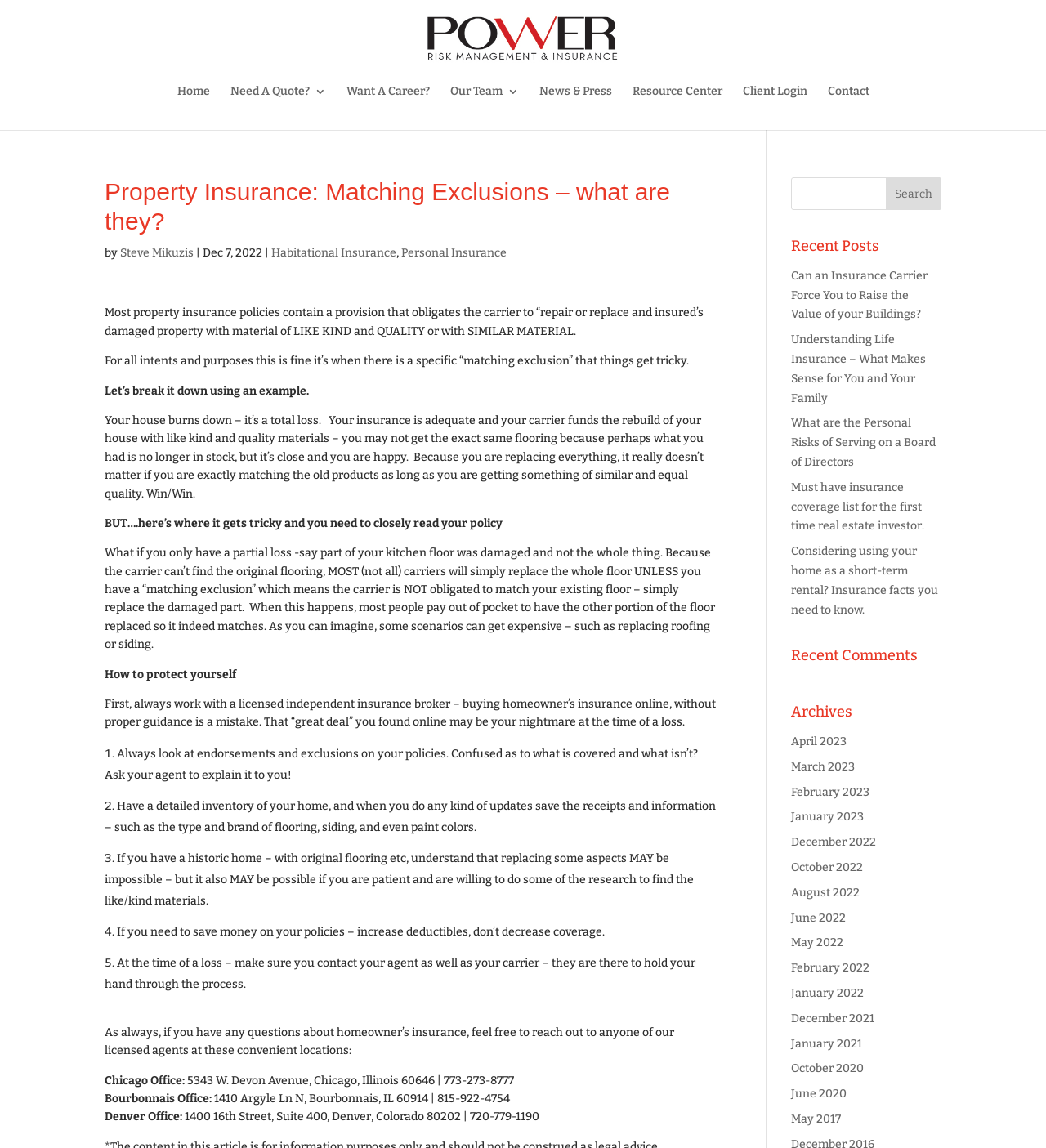Carefully examine the image and provide an in-depth answer to the question: Who is the author of the article?

The author of the article is mentioned below the heading, where it says 'by Steve Mikuzis'.